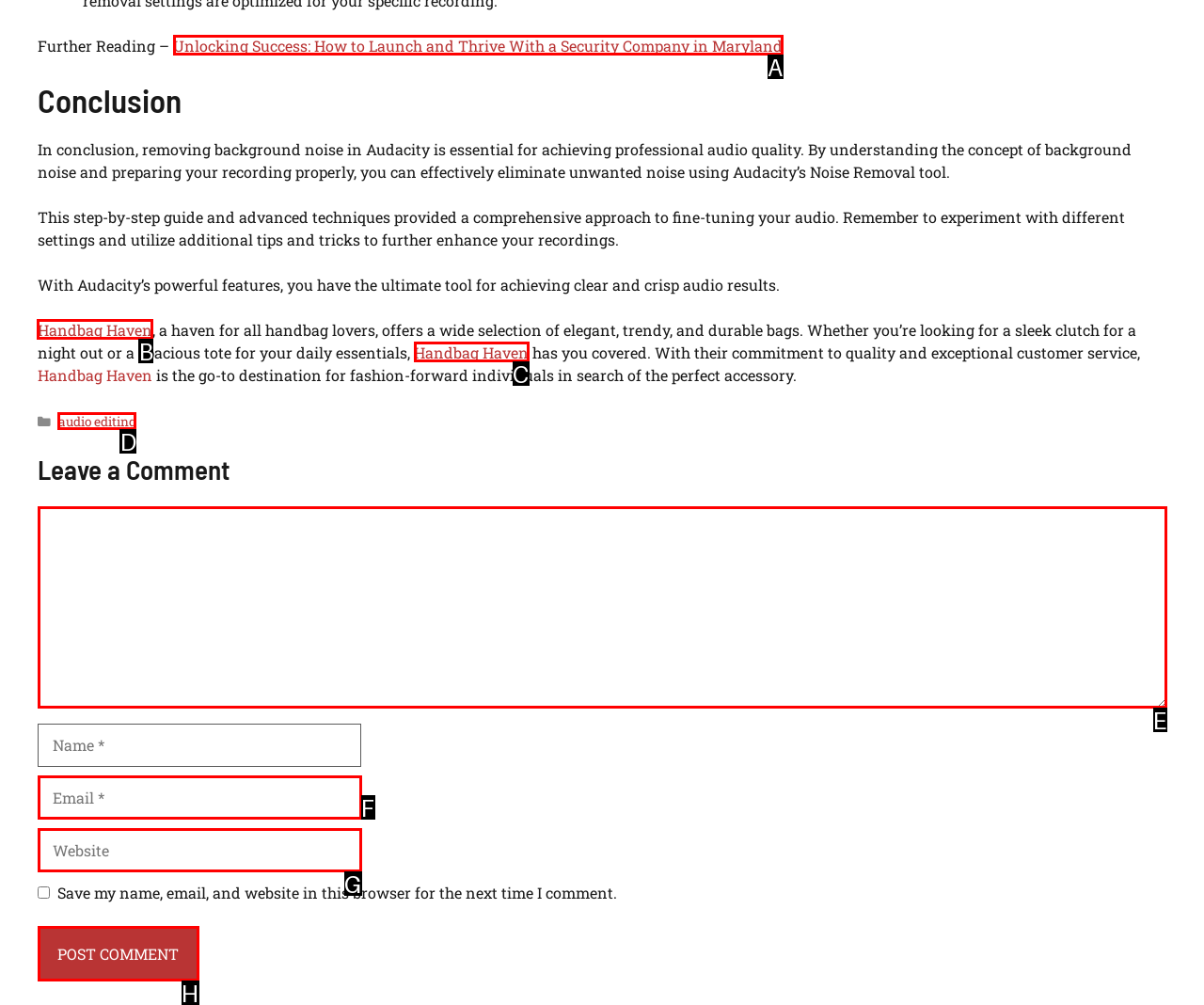Tell me which one HTML element I should click to complete the following task: Visit Handbag Haven
Answer with the option's letter from the given choices directly.

B